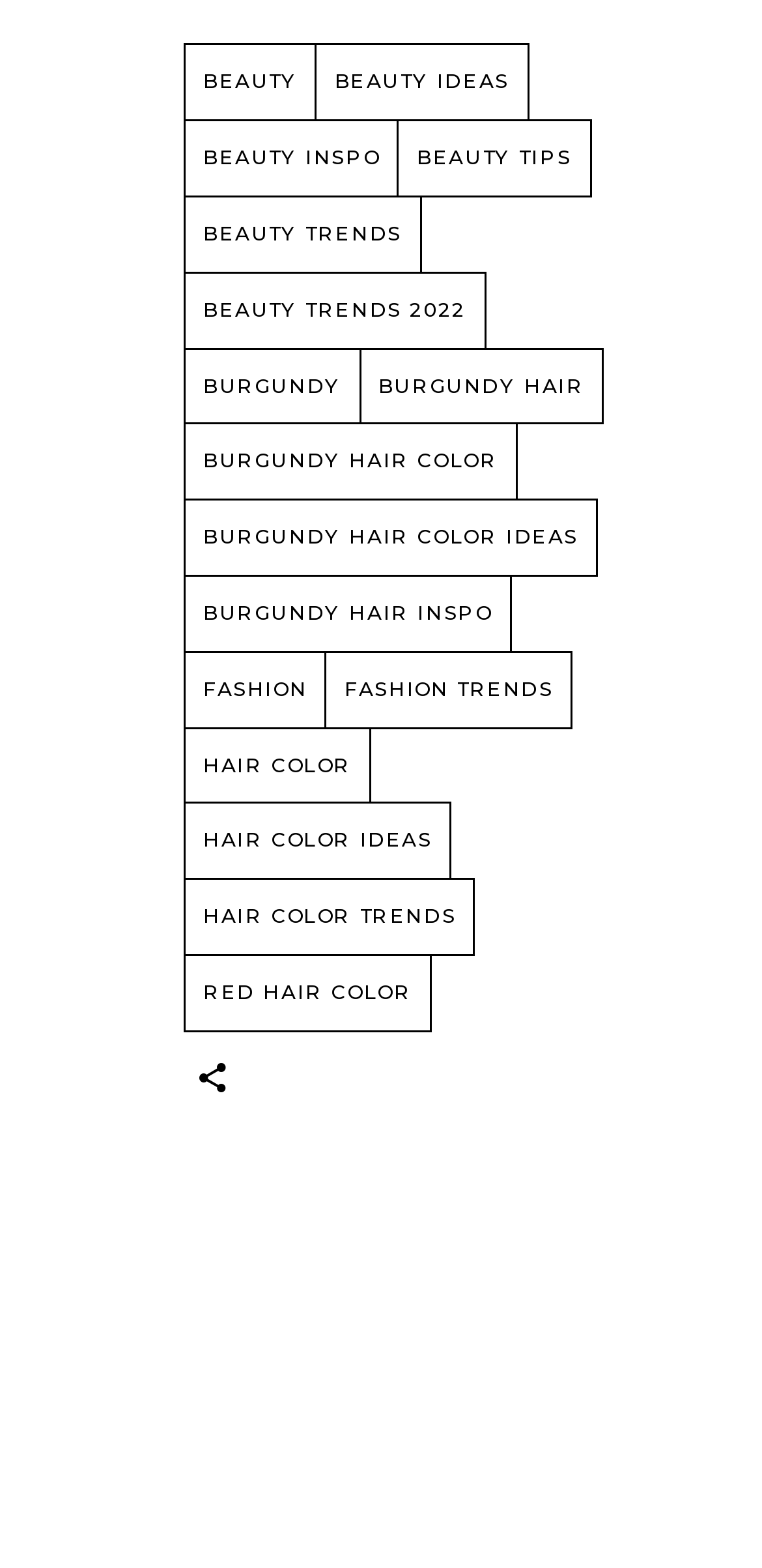Specify the bounding box coordinates of the region I need to click to perform the following instruction: "Check out RED HAIR COLOR". The coordinates must be four float numbers in the range of 0 to 1, i.e., [left, top, right, bottom].

[0.241, 0.608, 0.566, 0.658]